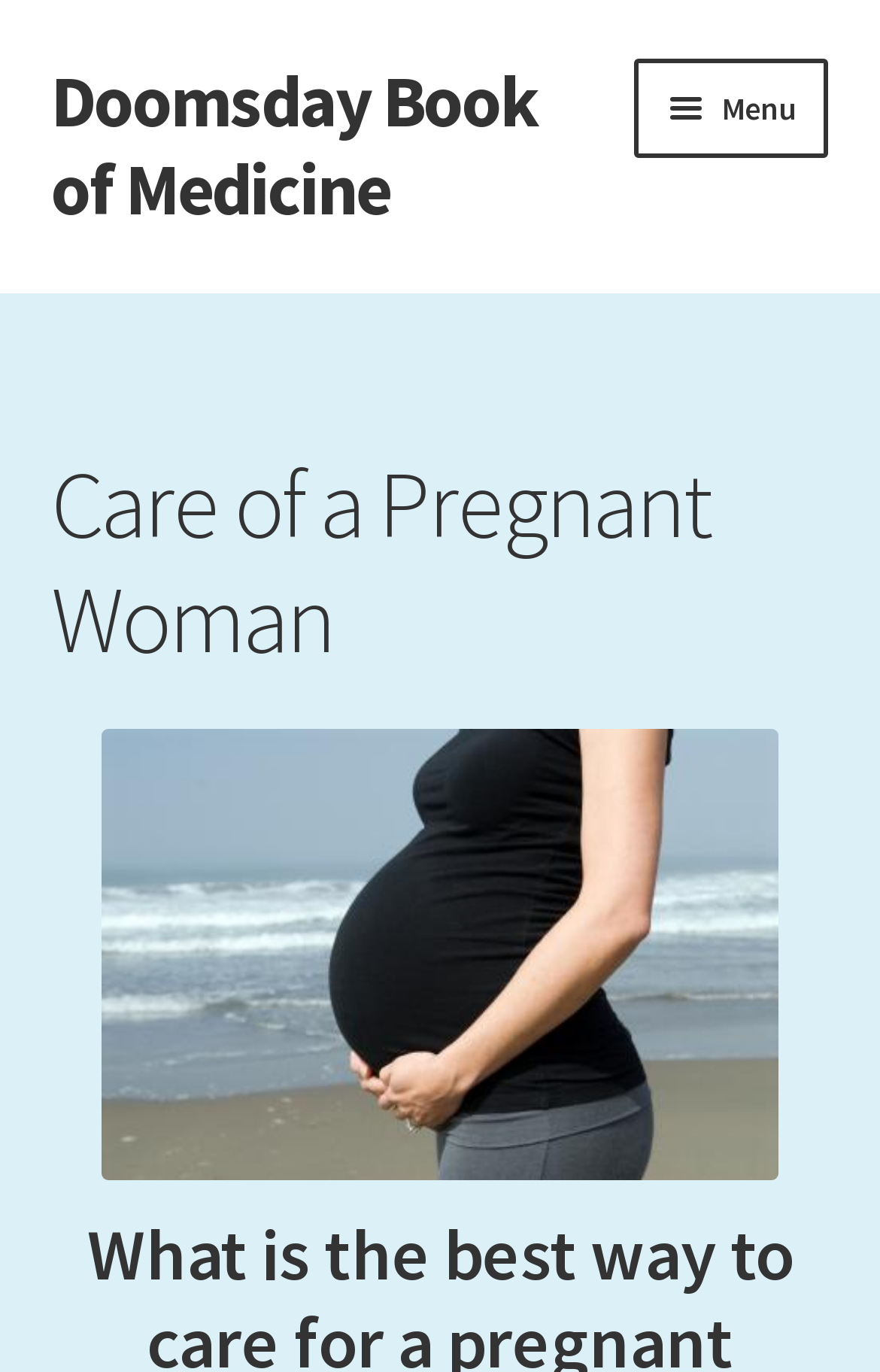Write an elaborate caption that captures the essence of the webpage.

The webpage is about "Care of a Pregnant Woman" and appears to be part of a larger collection called "Doomsday Book of Medicine". At the top left corner, there are two links, "Skip to navigation" and "Skip to content", which are closely positioned together. Next to these links, there is a prominent link to "Doomsday Book of Medicine" that spans across the top of the page.

Below these top links, there is a navigation menu labeled "Primary Navigation" that takes up most of the width of the page. The menu has a button labeled "Menu" on the right side, which can be expanded to reveal more options. The menu contains several links, including "Home", "Anti-inflammatory Medicines", "Bible of Alternative Medicine", and others, which are arranged vertically in a column.

On the same level as the navigation menu, there is a header section that contains two headings. The first heading is "Care of a Pregnant Woman", and the second heading is "pregbelly". Below the second heading, there is an image also labeled "pregbelly", which is positioned near the center of the page.

Overall, the webpage appears to be a resource page for pregnant women, with links to various related topics and a prominent image related to pregnancy.